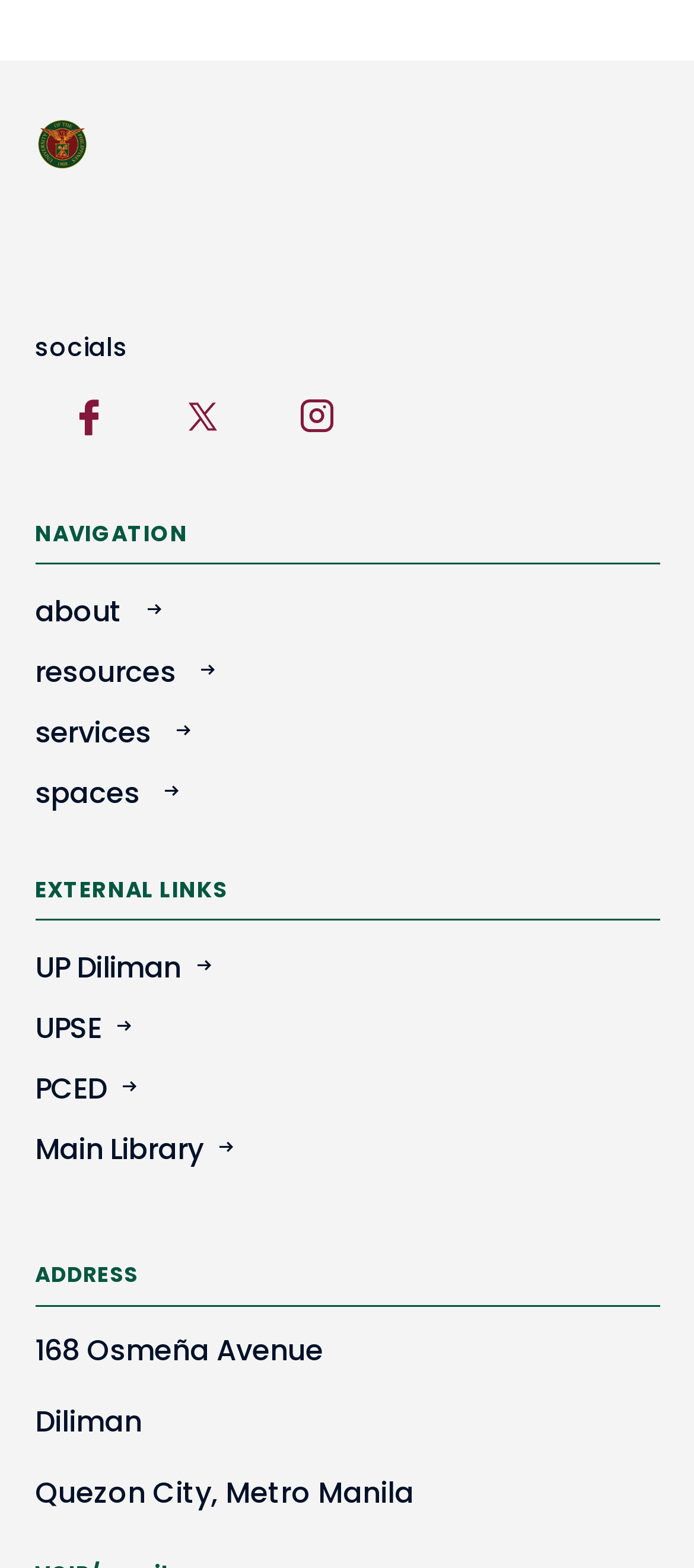Please provide a brief answer to the following inquiry using a single word or phrase:
What is the address of the location?

168 Osmeña Avenue